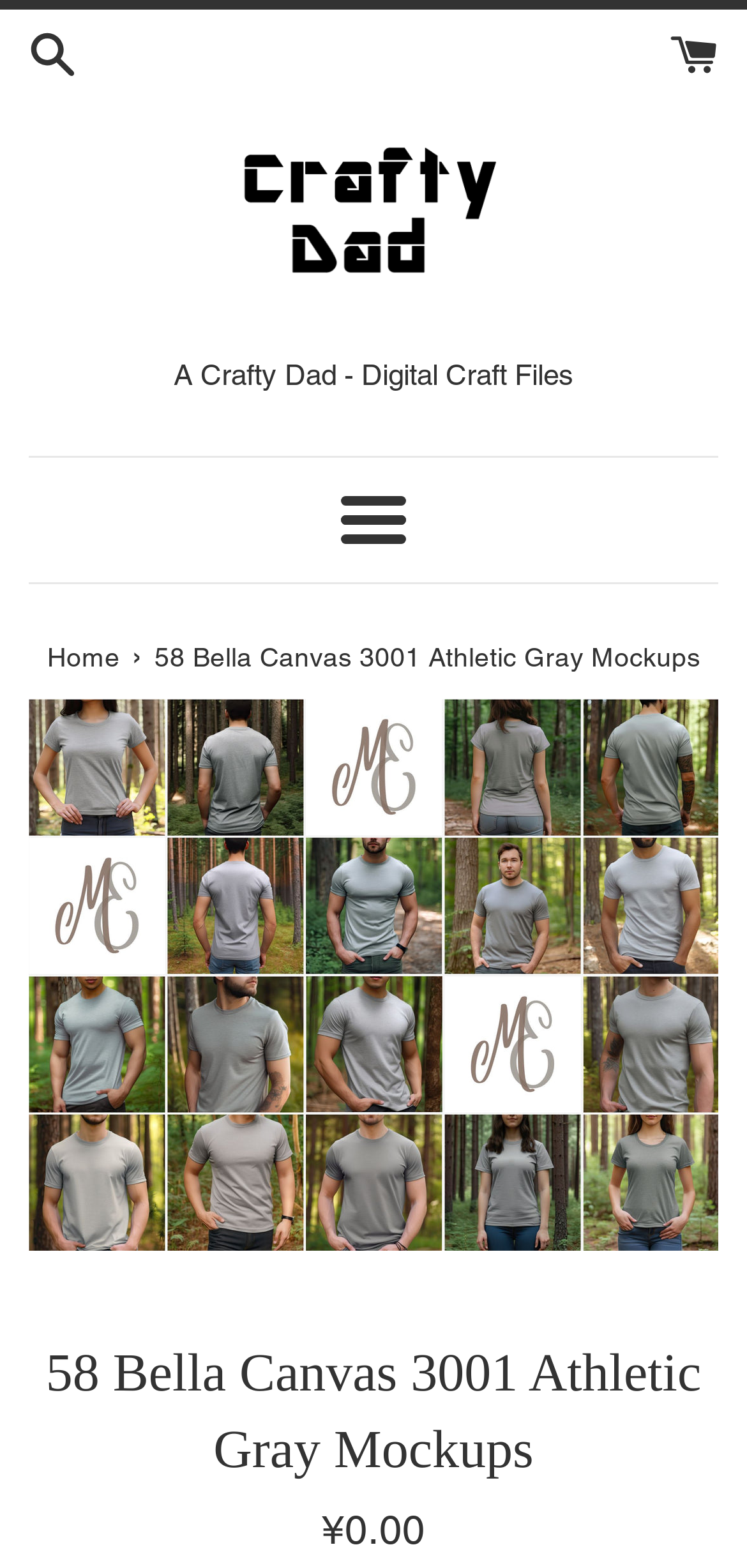Find the coordinates for the bounding box of the element with this description: "Cart (0)".

[0.897, 0.022, 0.962, 0.043]